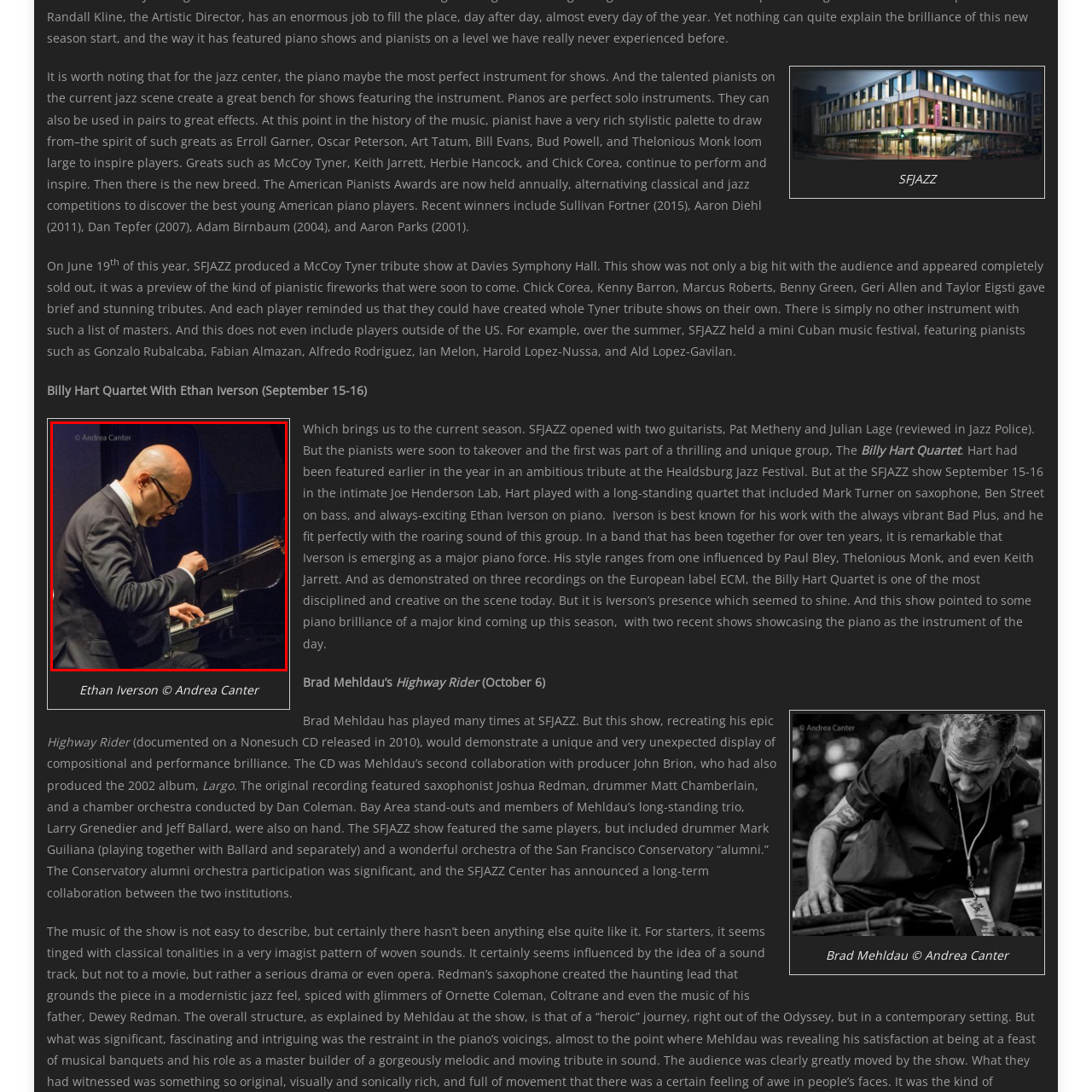Where do celebrated musicians often gather?
Please review the image inside the red bounding box and answer using a single word or phrase.

The SFJAZZ Center